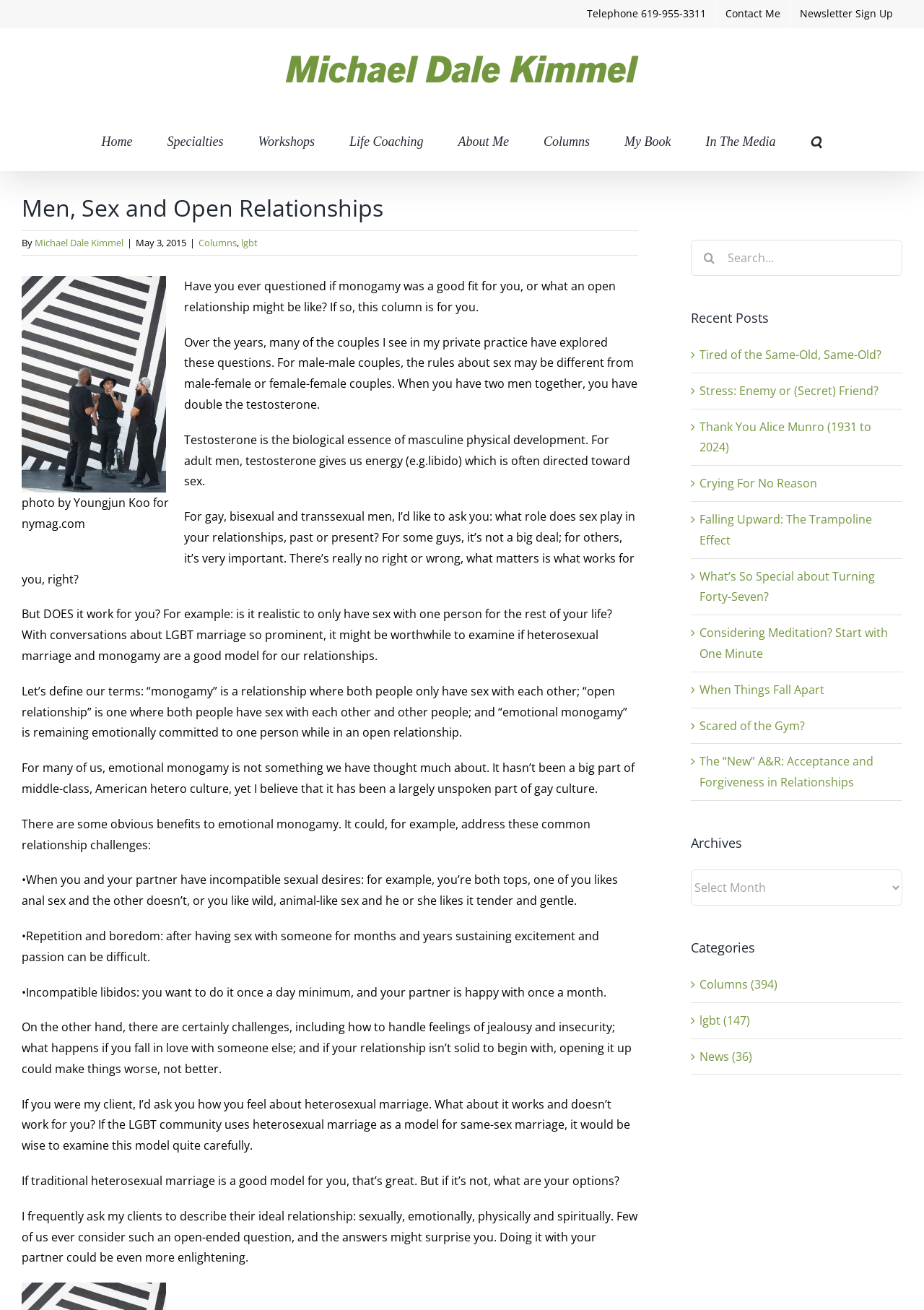Bounding box coordinates must be specified in the format (top-left x, top-left y, bottom-right x, bottom-right y). All values should be floating point numbers between 0 and 1. What are the bounding box coordinates of the UI element described as: Home

[0.11, 0.086, 0.143, 0.13]